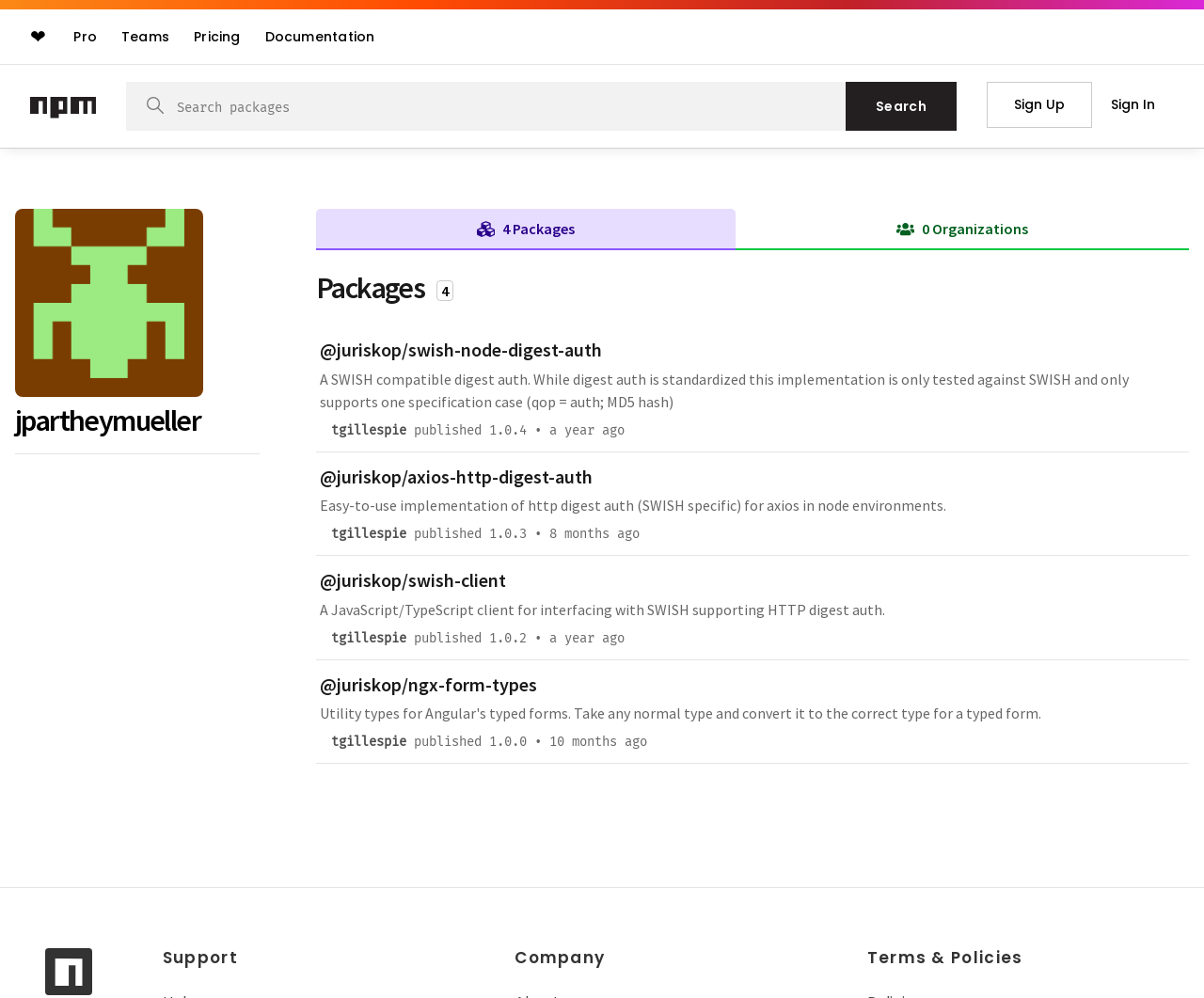Highlight the bounding box coordinates of the element that should be clicked to carry out the following instruction: "Search for packages". The coordinates must be given as four float numbers ranging from 0 to 1, i.e., [left, top, right, bottom].

[0.139, 0.088, 0.698, 0.125]